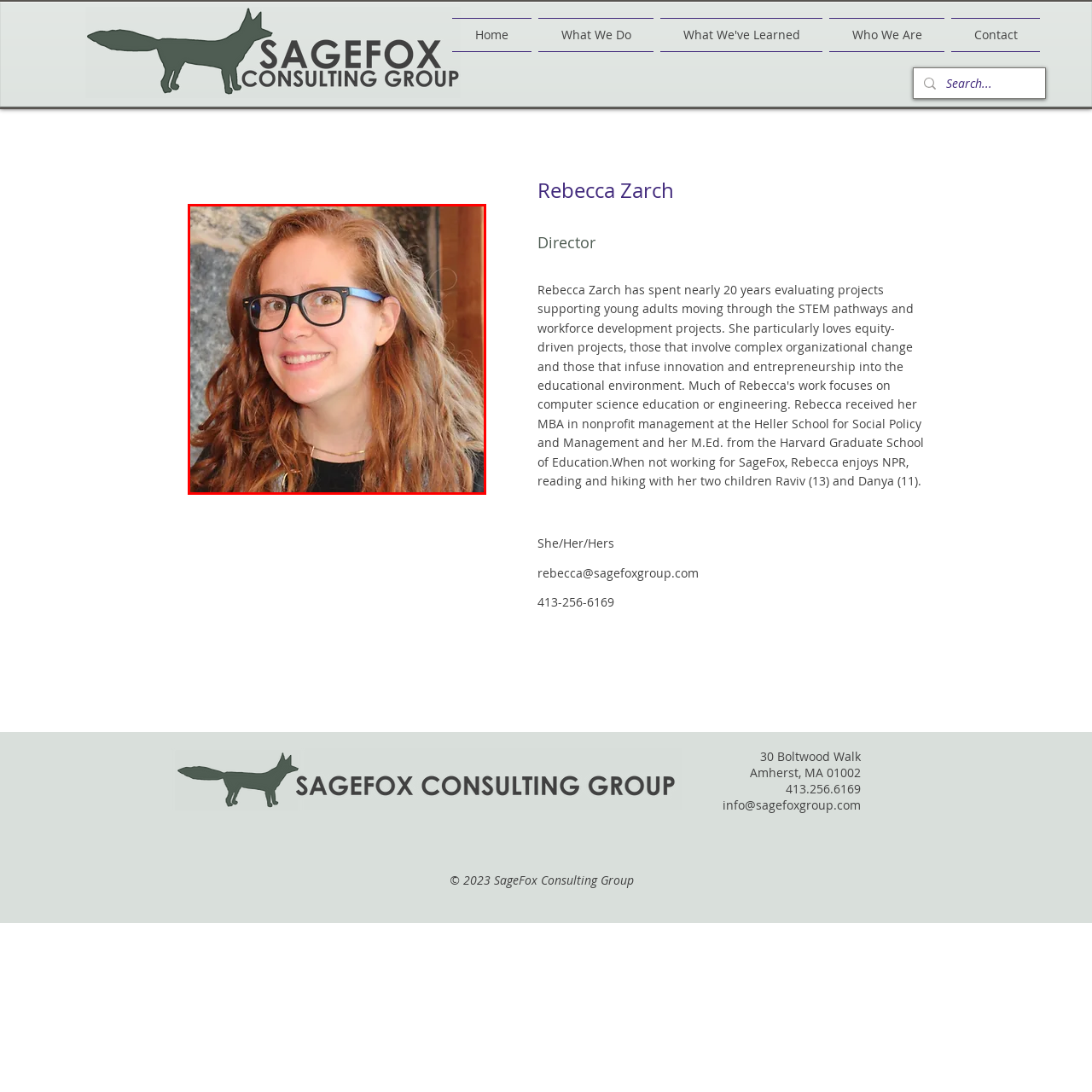What is the background of the image?
Direct your attention to the image marked by the red bounding box and answer the question with a single word or phrase.

Textured stone wall